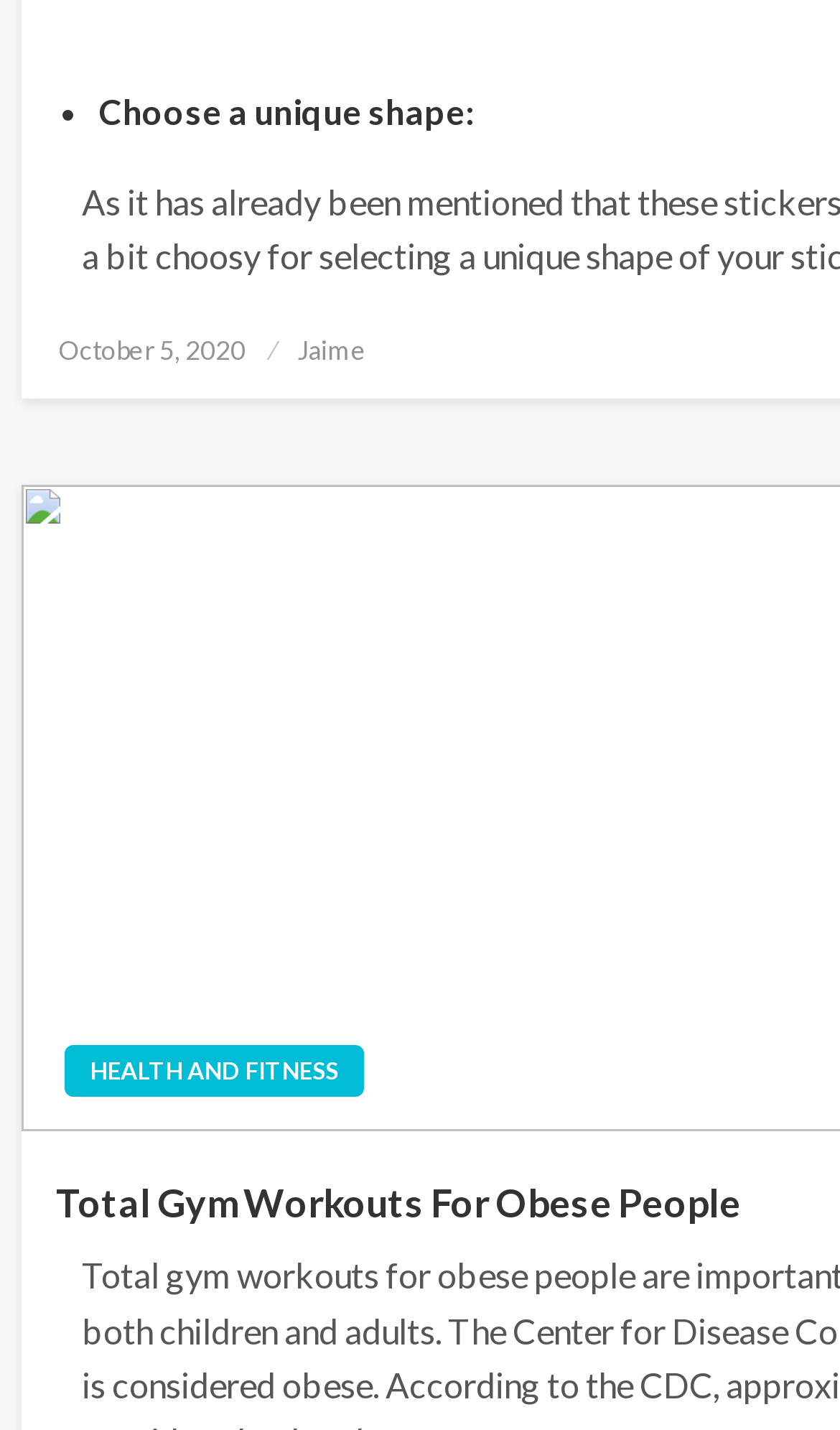What category is the post under?
Answer with a single word or phrase, using the screenshot for reference.

HEALTH AND FITNESS